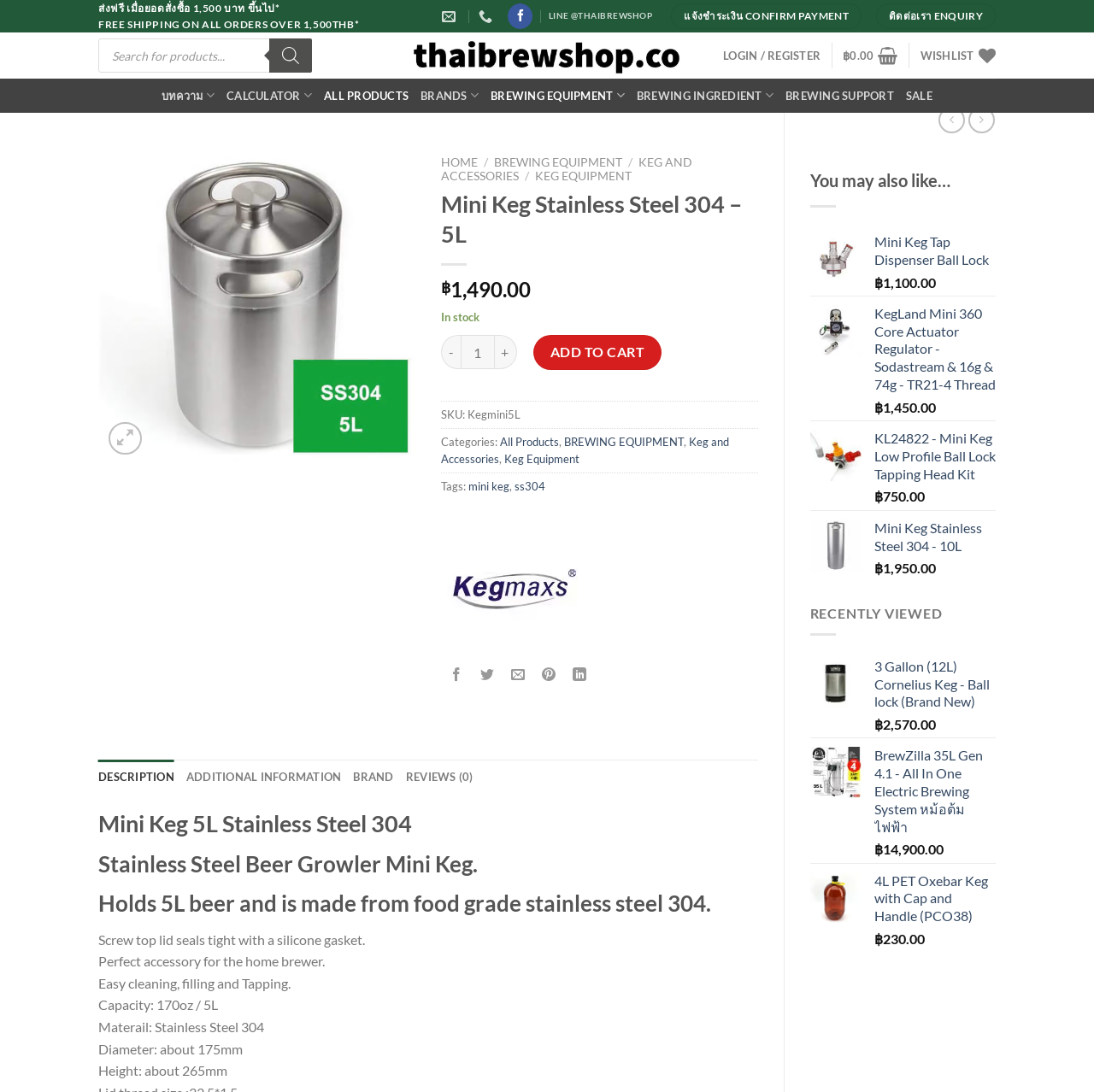Analyze and describe the webpage in a detailed narrative.

This webpage is an e-commerce product page for a "Mini Keg 5L Stainless Steel 304" beer growler. At the top of the page, there are two promotional messages: "ส่งฟรี เมื่อยอดสั่งซื้อ 1,500 บาท ขึ้นไป" (Free shipping on orders over 1,500 THB) and "FREE SHIPPING ON ALL ORDERS OVER 1,500THB". 

Below these messages, there are several social media links, including Facebook and LINE, as well as a search bar and a login/register button. The website's logo, "THAIBREWSHOP", is located on the top left, accompanied by a small image.

The main content of the page is dedicated to the product description. The product title, "Mini Keg Stainless Steel 304 – 5L", is displayed prominently, along with its price, "฿1,490.00", and a "In stock" label. There is also a quantity selector and an "ADD TO CART" button.

On the right side of the page, there are two sections: "You may also like…" and "RECENTLY VIEWED". These sections display several product recommendations, each with an image, title, and price.

At the bottom of the page, there are several links to other product categories, including "HOME", "BREWING EQUIPMENT", "KEG AND ACCESSORIES", and "KEG EQUIPMENT".